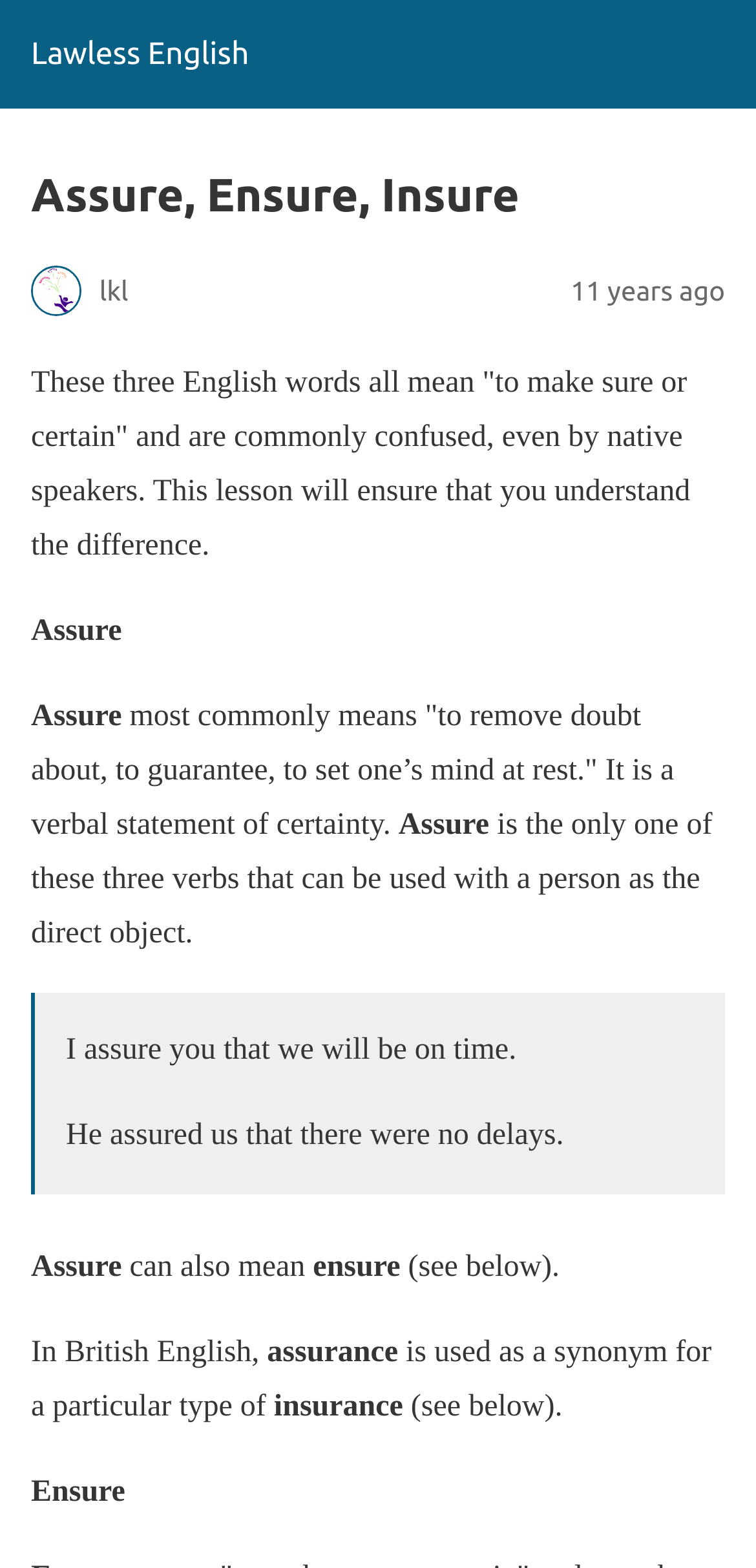How long ago was this lesson posted?
Respond to the question with a well-detailed and thorough answer.

The webpage shows a timestamp '11 years ago' which indicates when this lesson was posted.